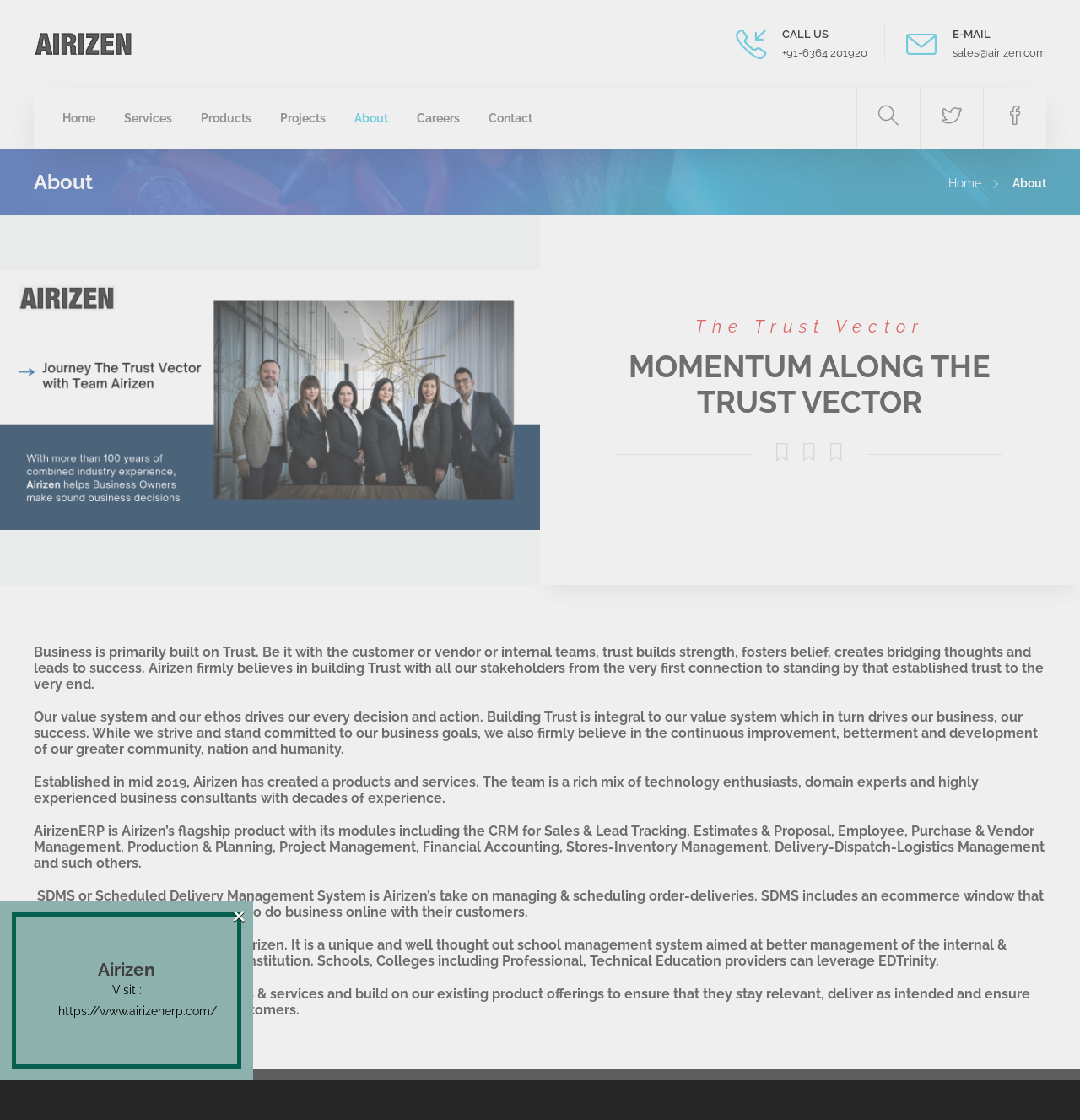Using the provided element description: "Home", determine the bounding box coordinates of the corresponding UI element in the screenshot.

[0.058, 0.079, 0.088, 0.133]